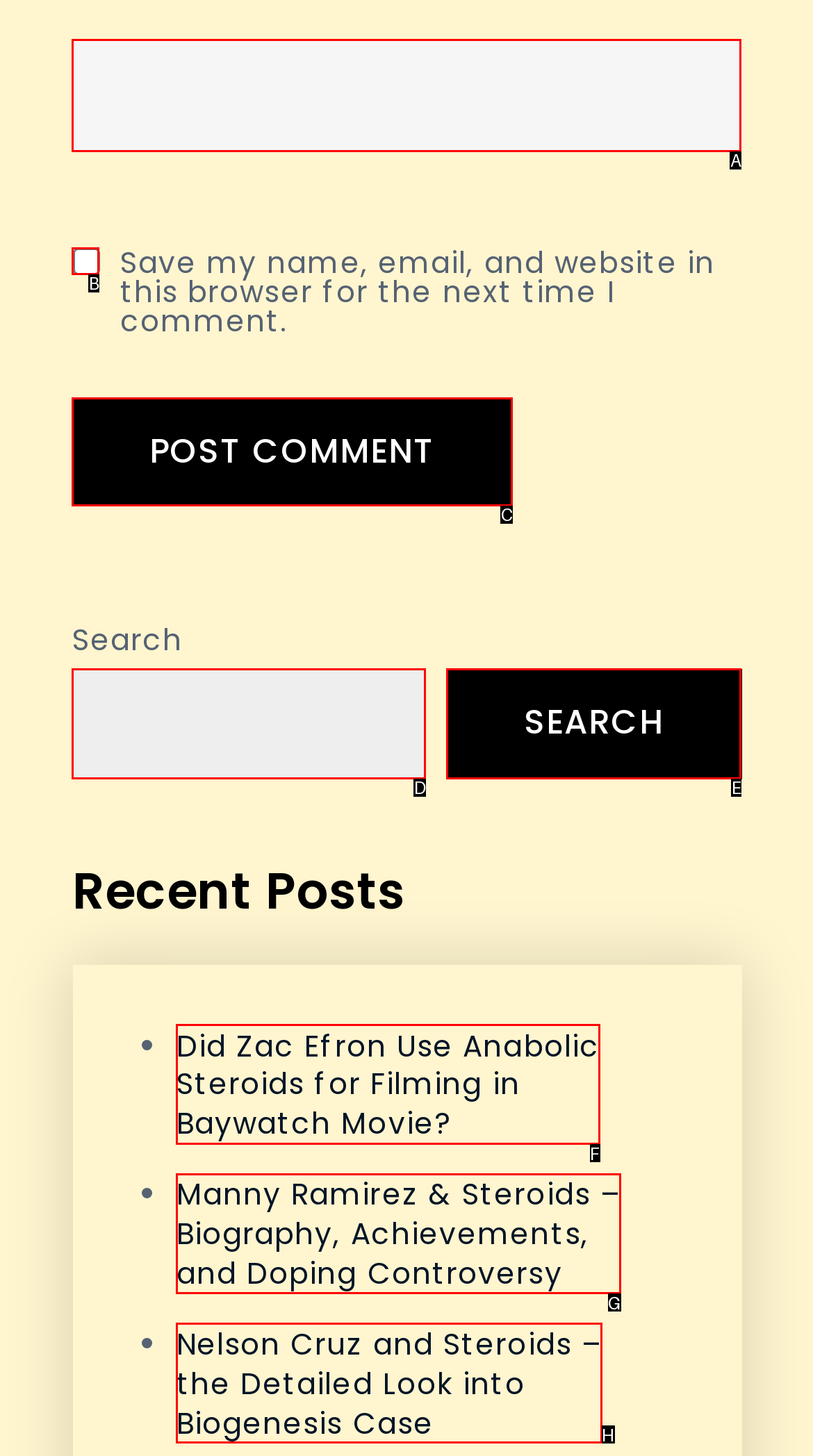Using the provided description: parent_node: SEARCH name="s", select the most fitting option and return its letter directly from the choices.

D